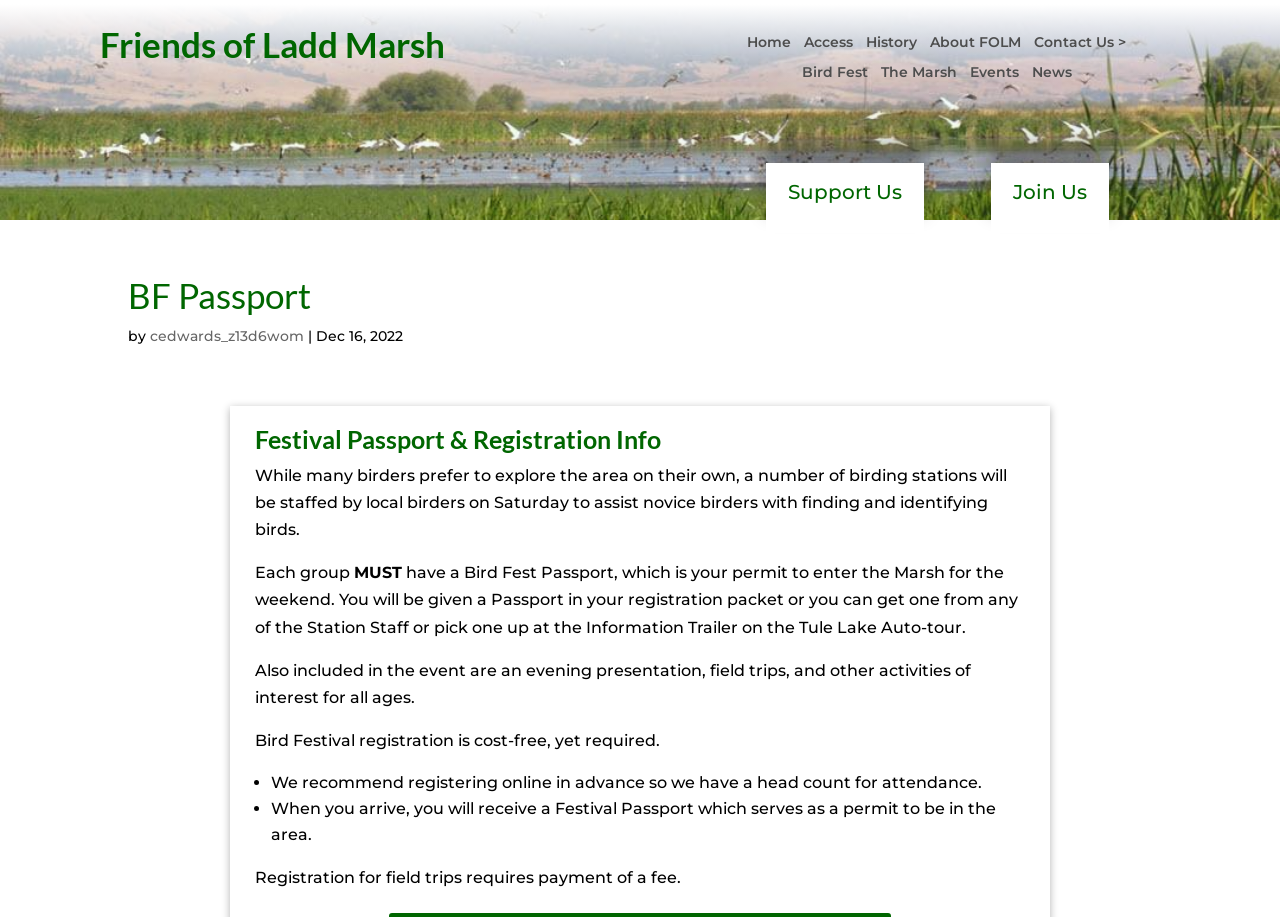What should participants do to ensure a head count for attendance?
Give a detailed and exhaustive answer to the question.

The webpage recommends registering online in advance so that the organizers have a head count for attendance, which suggests that participants should take this step to help with event planning.